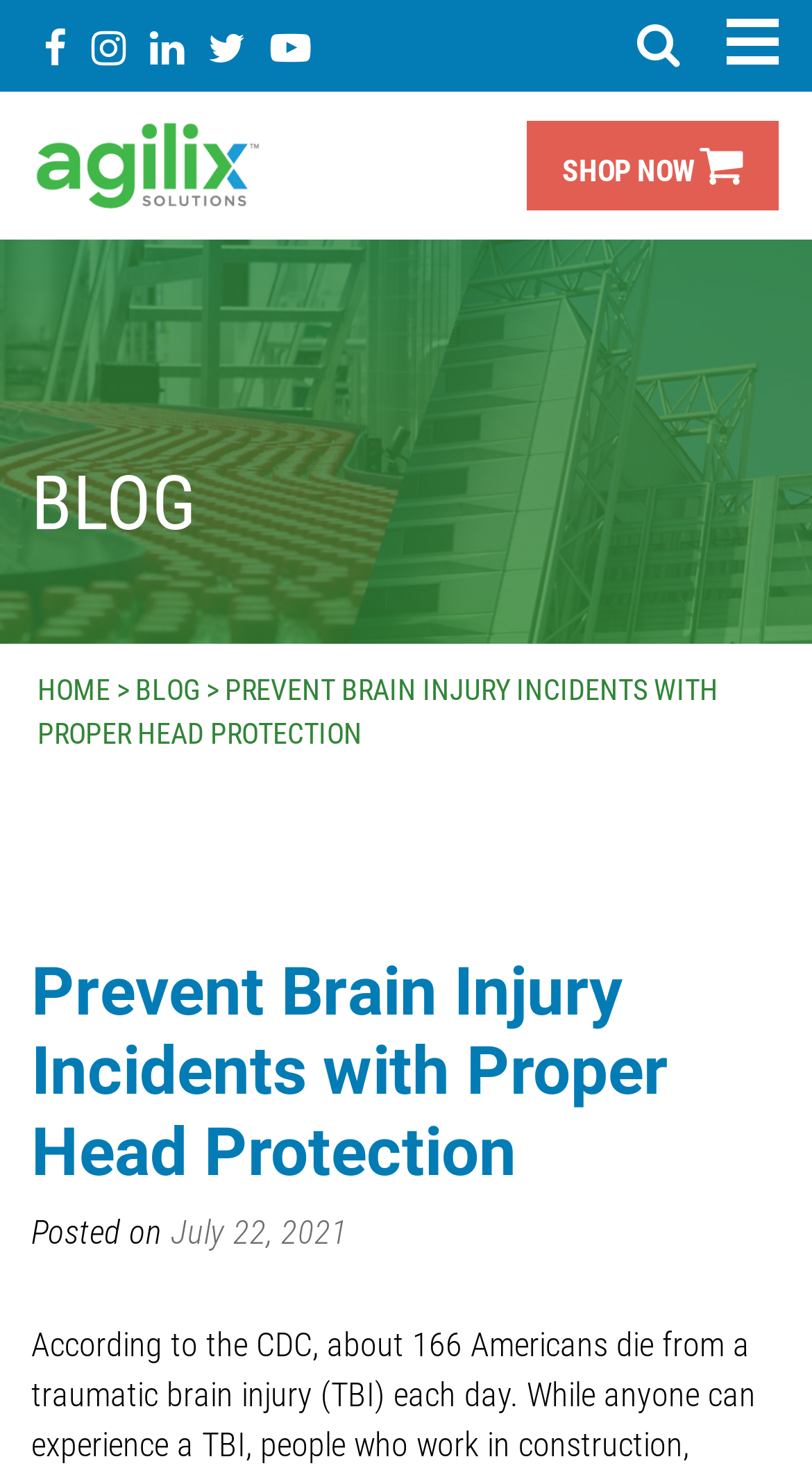Determine the bounding box coordinates of the element that should be clicked to execute the following command: "Add MSA #88128 Safety Helmet Chin Straps to cart".

None